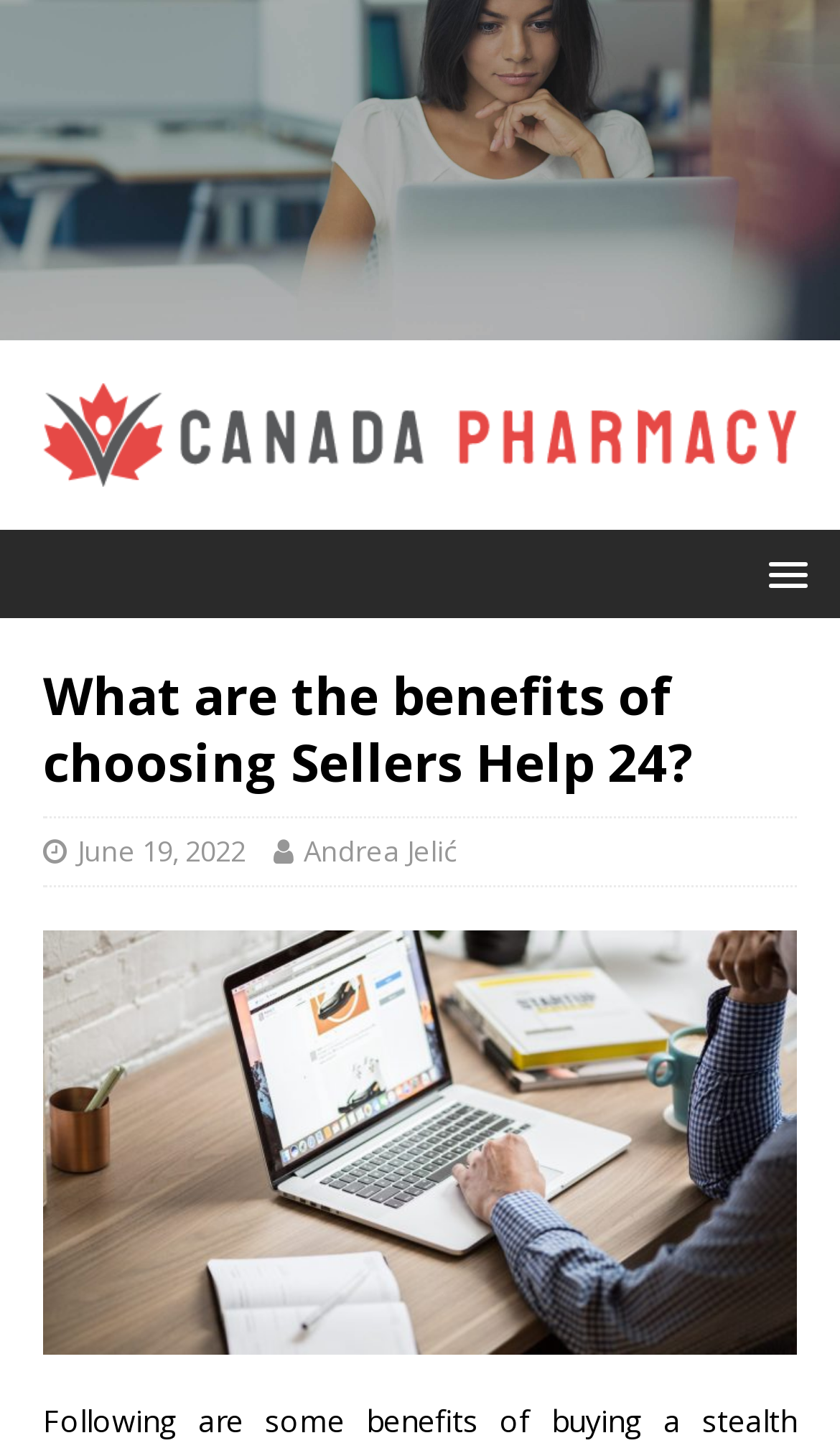Use a single word or phrase to answer the question:
What is the topic of the image?

Amazon Seller account